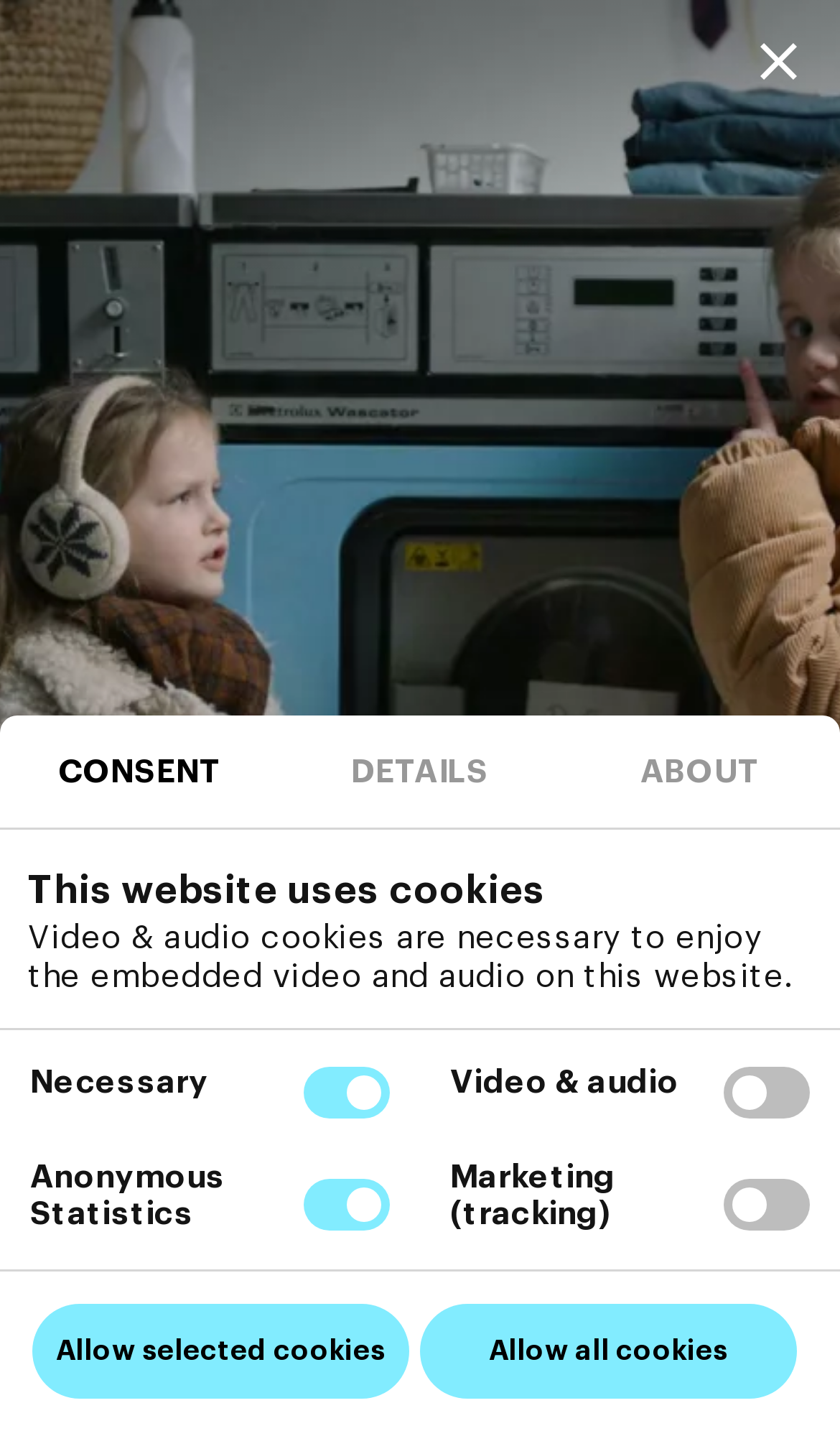Please identify the coordinates of the bounding box that should be clicked to fulfill this instruction: "Click the 'Back to calendar' link".

[0.539, 0.902, 0.923, 0.964]